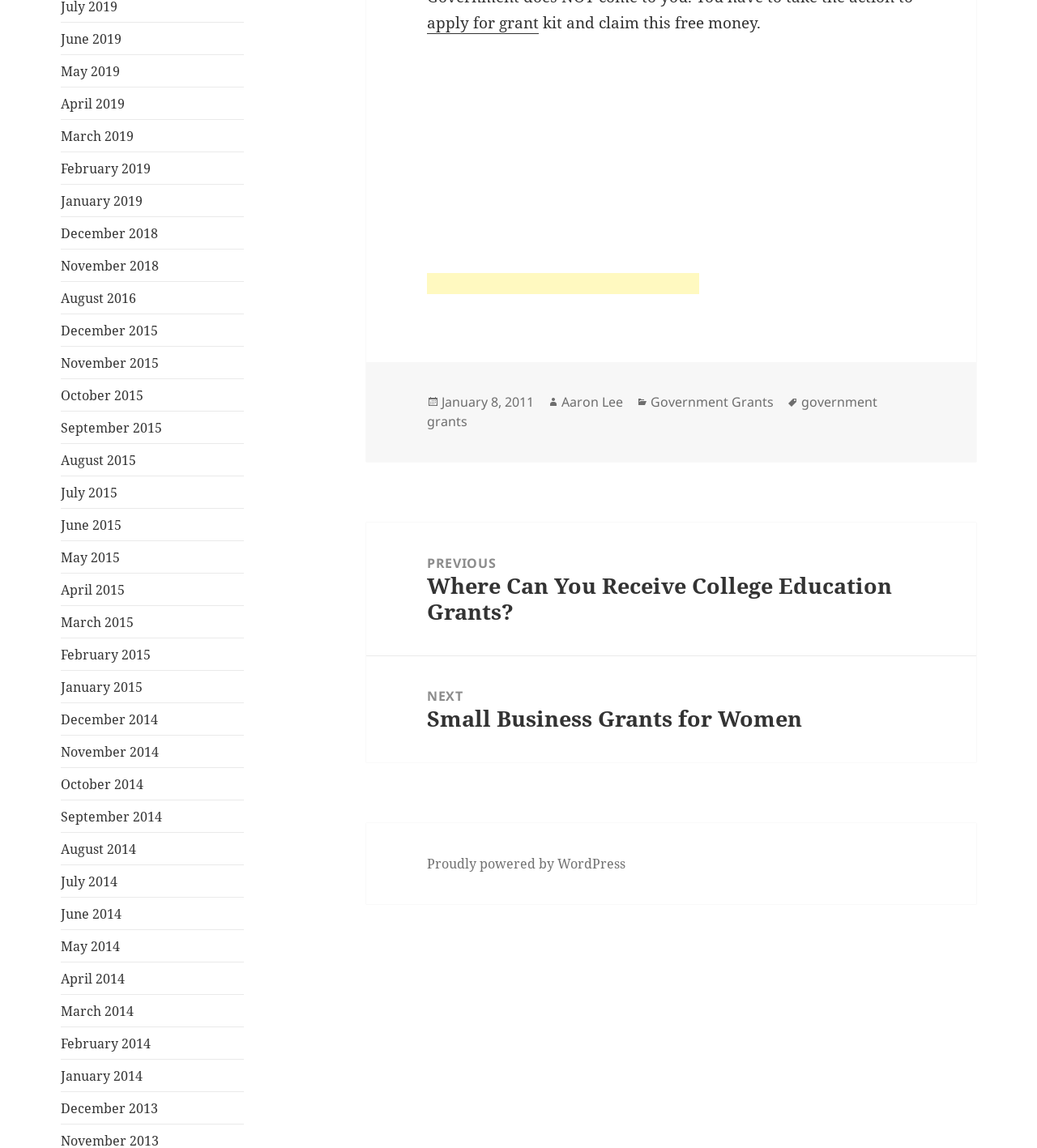What is the date of the post?
Please give a detailed and thorough answer to the question, covering all relevant points.

The footer section of the webpage contains information about the post, including the date, which is listed as 'January 8, 2011'.